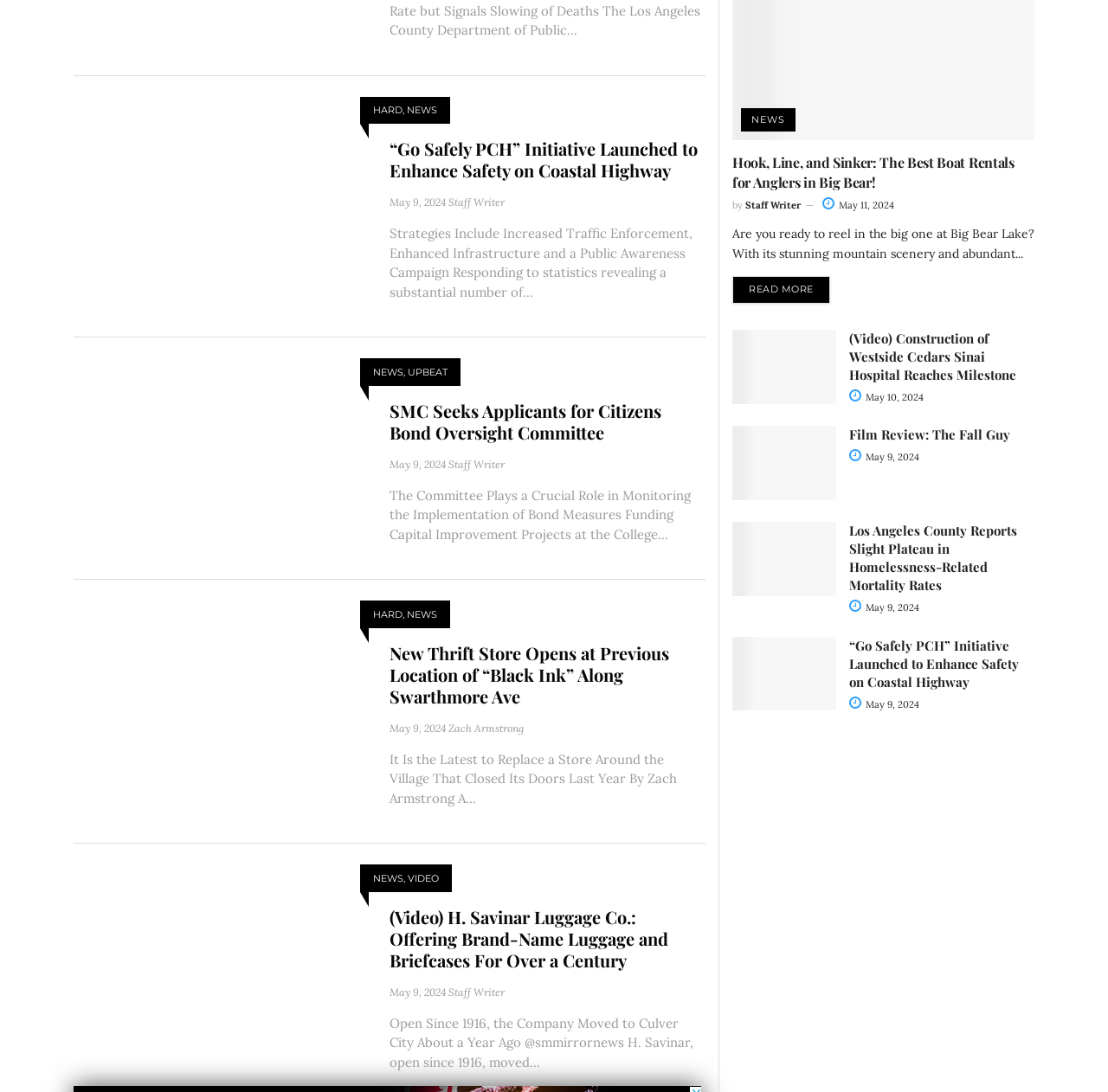Determine the coordinates of the bounding box that should be clicked to complete the instruction: "Learn more about 'Los Angeles County Reports Slight Plateau in Homelessness-Related Mortality Rates'". The coordinates should be represented by four float numbers between 0 and 1: [left, top, right, bottom].

[0.661, 0.478, 0.755, 0.573]